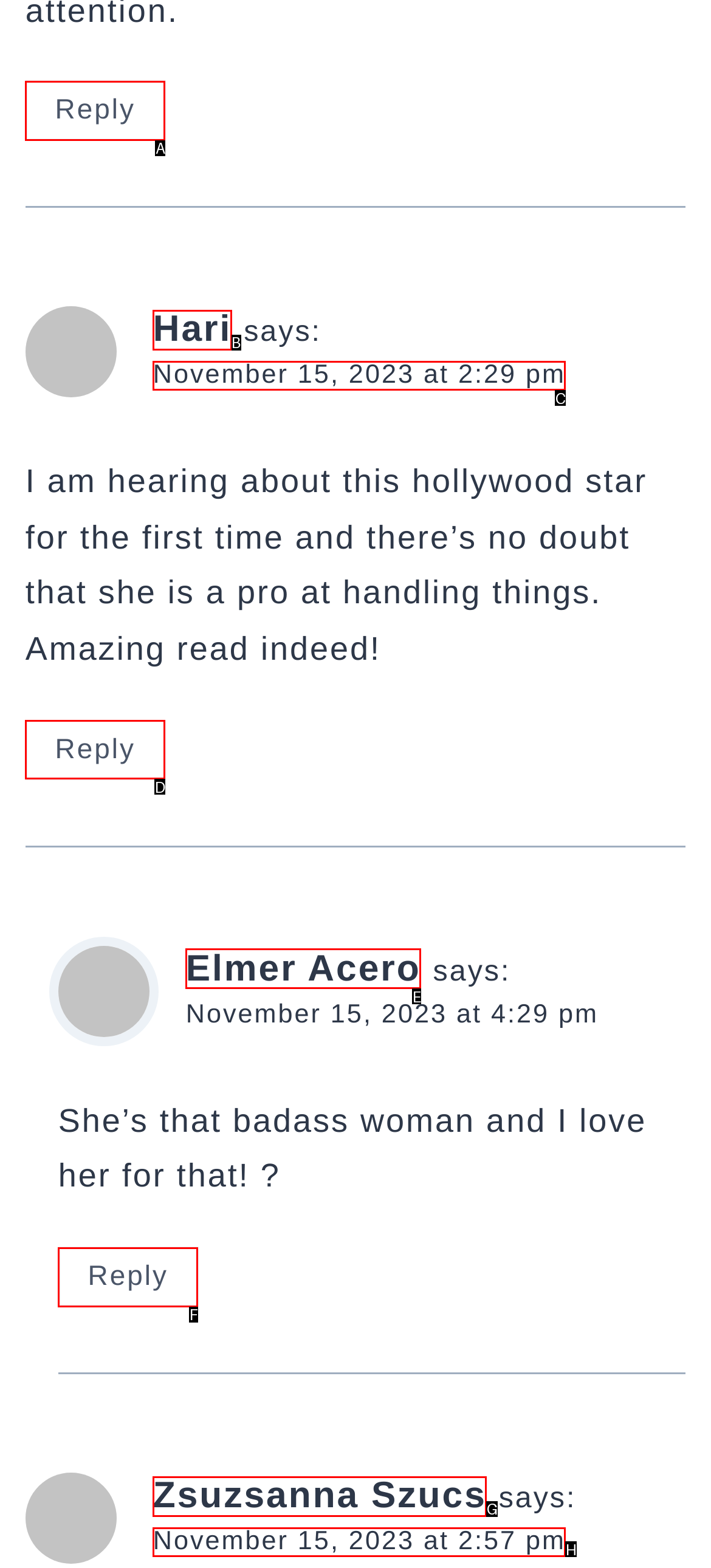Which option aligns with the description: Zsuzsanna Szucs? Respond by selecting the correct letter.

G